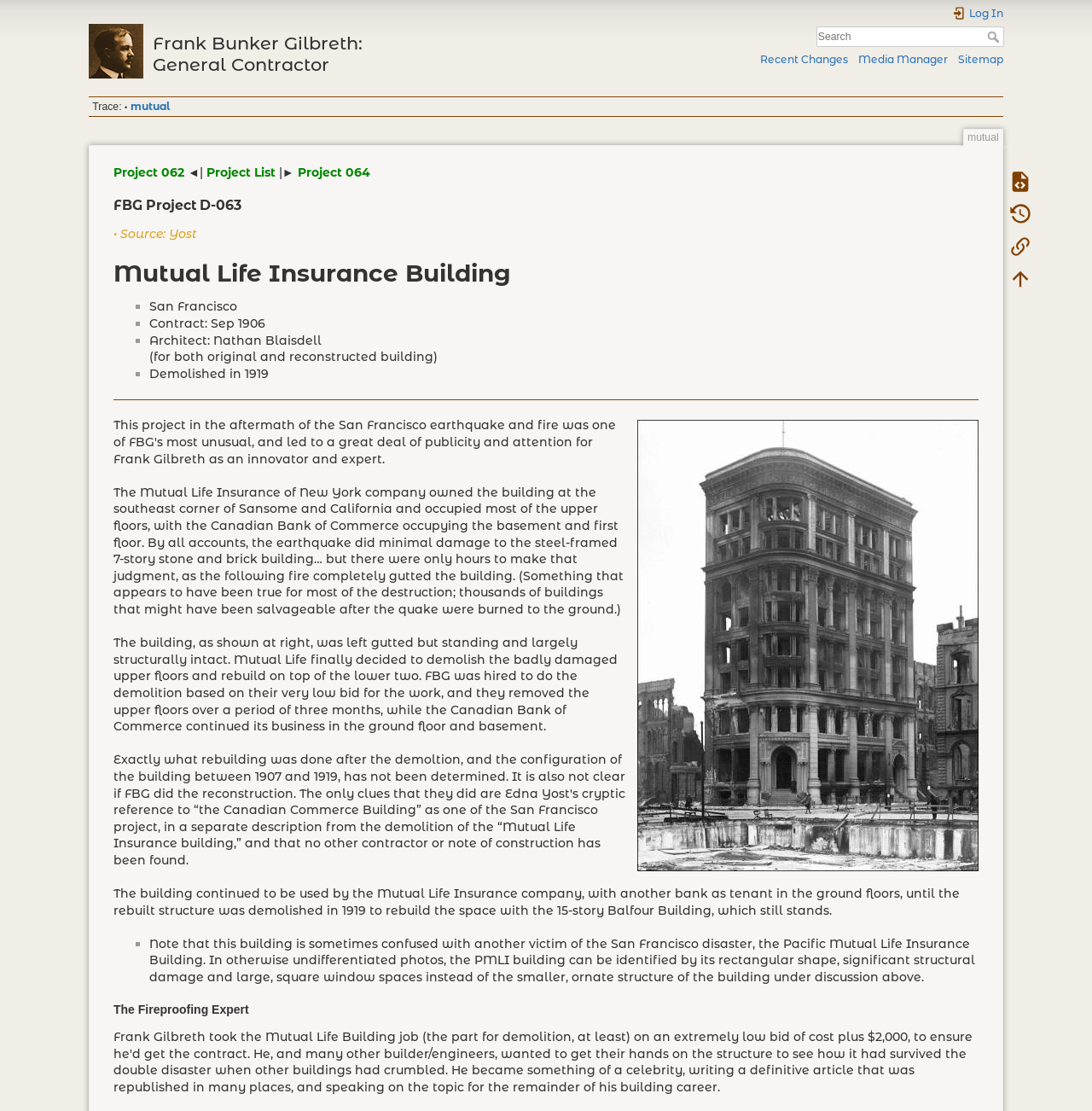Reply to the question with a single word or phrase:
What happened to the building after the earthquake?

It was gutted by fire